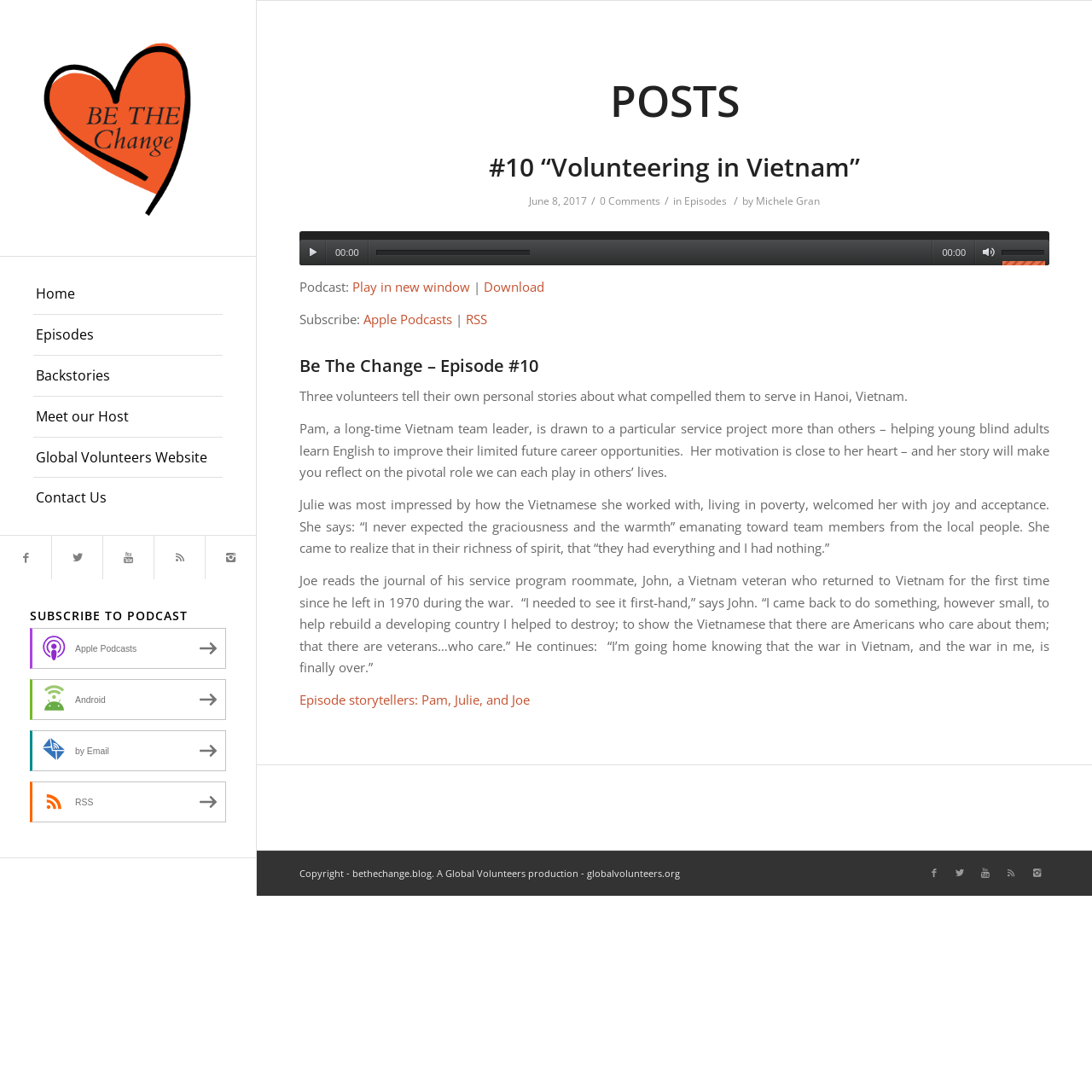Please provide a brief answer to the following inquiry using a single word or phrase:
What is the topic of the podcast episode?

Volunteering in Vietnam